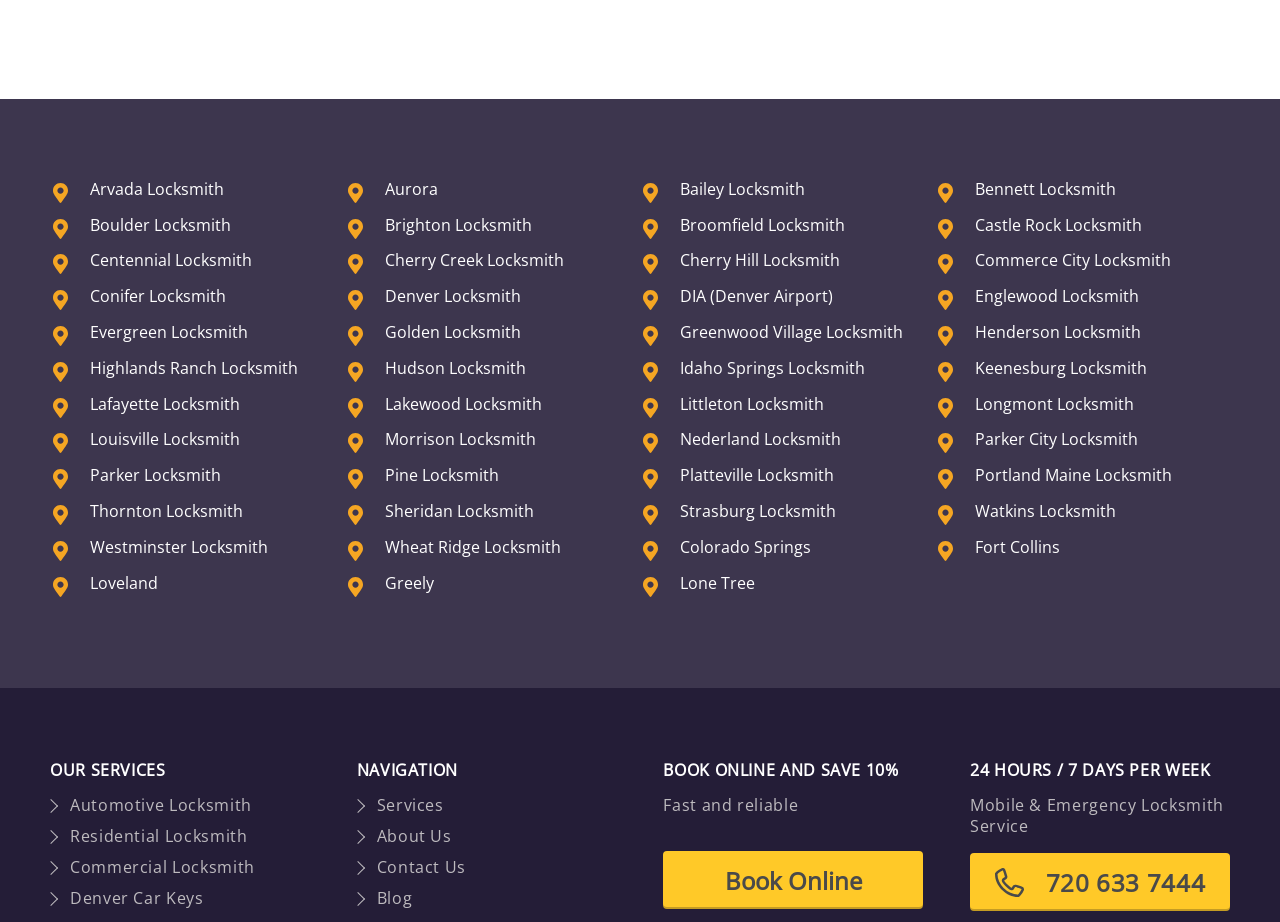Please locate the clickable area by providing the bounding box coordinates to follow this instruction: "Call Telephone 720 633 7444".

[0.758, 0.896, 0.961, 0.957]